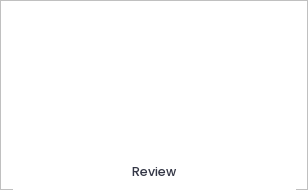Give a thorough caption of the image, focusing on all visible elements.

The image prominently features the word "Review," likely indicating that it relates to an evaluation or assessment of a service or product. Given its placement within a section dedicated to LLC services and related content, this review could pertain to the analysis of an LLC formation service, such as those discussed in previous sections of the webpage. The context suggests that readers can expect insights into the legitimacy, effectiveness, and user experiences associated with the highlighted service. This could assist them in making informed decisions regarding LLC formation options.